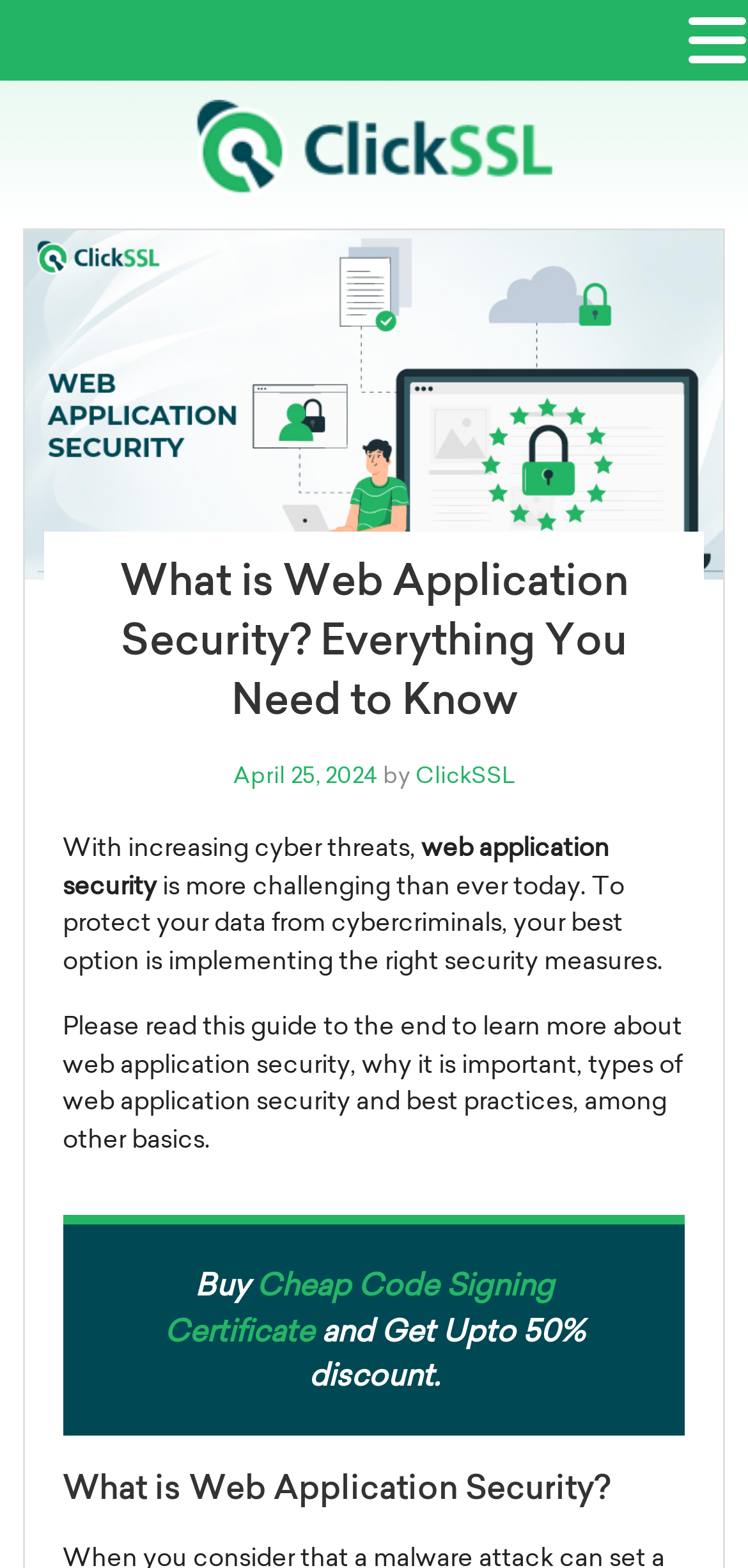Determine the bounding box for the UI element that matches this description: "April 25, 2024".

[0.312, 0.484, 0.504, 0.503]